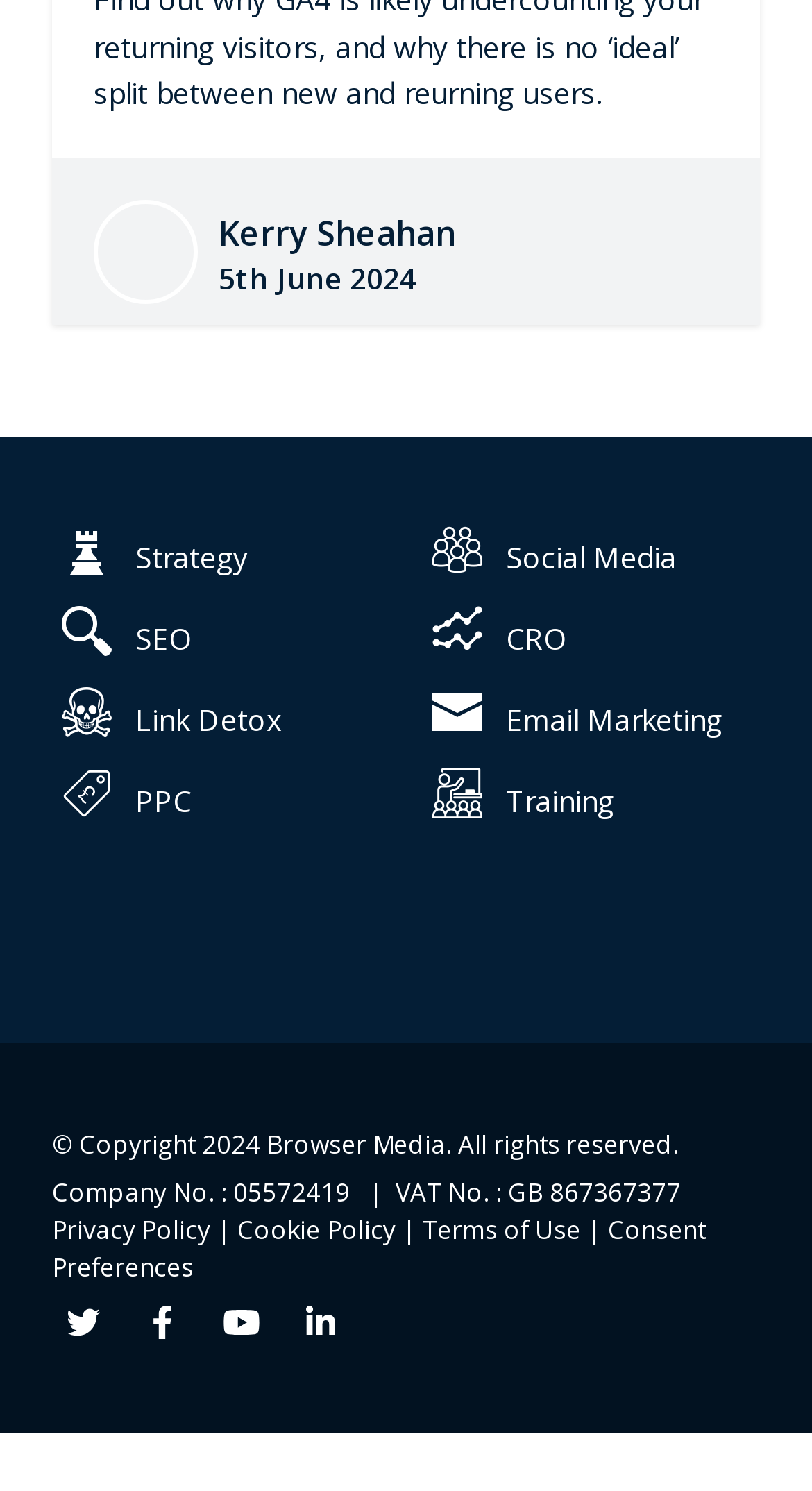Using the webpage screenshot and the element description Privacy Policy, determine the bounding box coordinates. Specify the coordinates in the format (top-left x, top-left y, bottom-right x, bottom-right y) with values ranging from 0 to 1.

[0.064, 0.812, 0.259, 0.836]